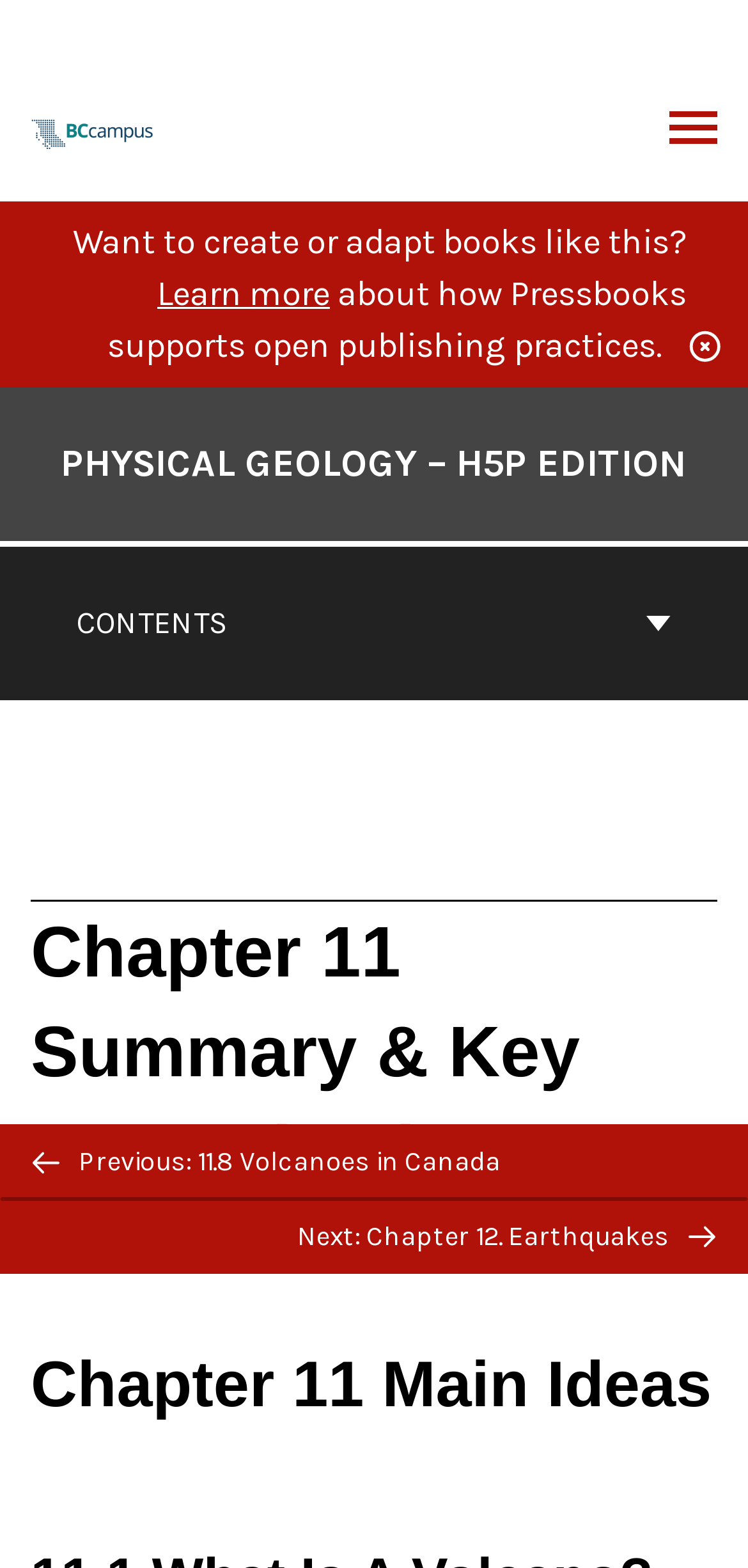Locate the bounding box coordinates of the region to be clicked to comply with the following instruction: "Toggle menu". The coordinates must be four float numbers between 0 and 1, in the form [left, top, right, bottom].

[0.895, 0.071, 0.959, 0.096]